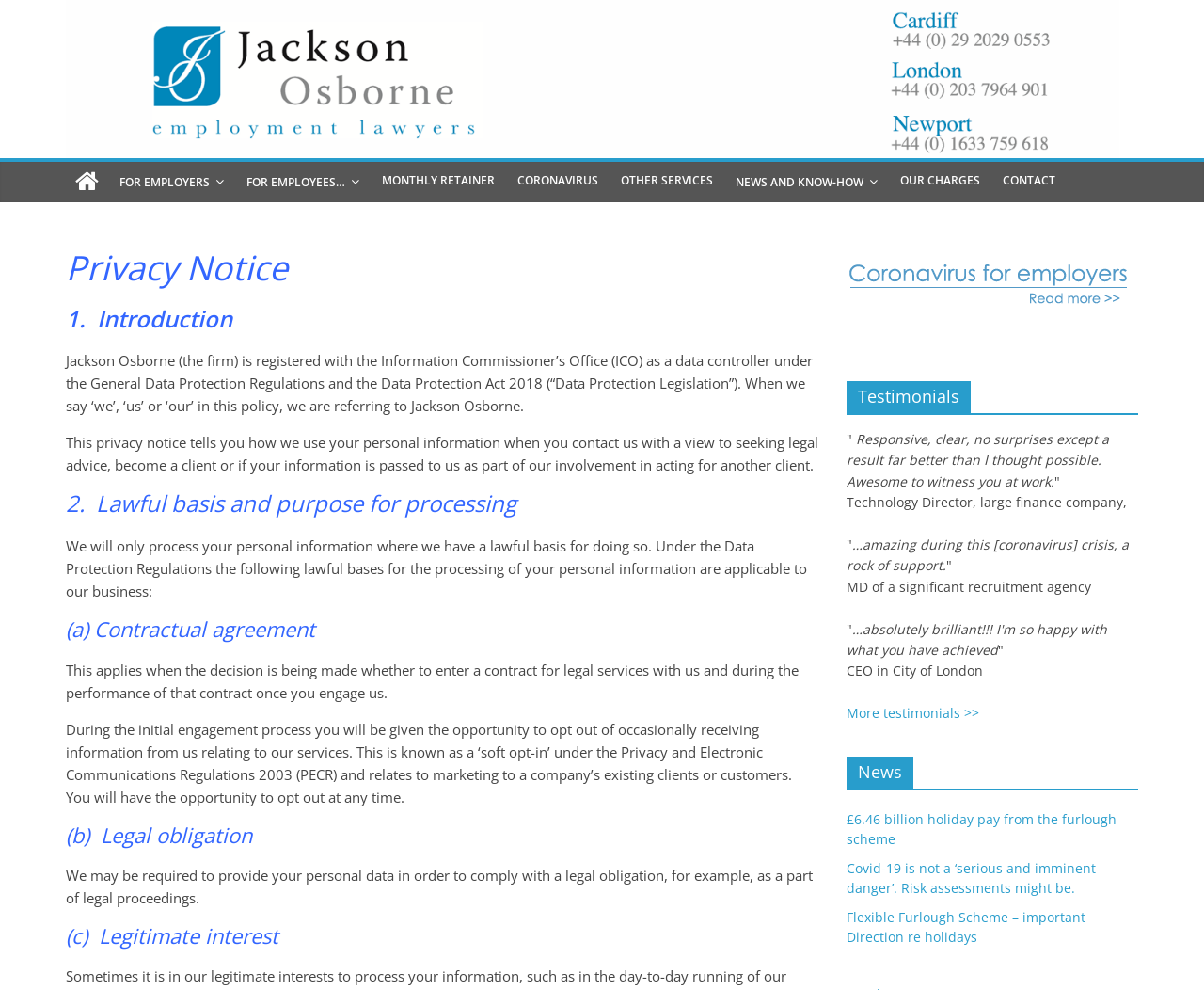What type of services does the law firm offer?
Give a detailed explanation using the information visible in the image.

The type of services offered by the law firm can be determined by looking at the links 'FOR EMPLOYERS', 'FOR EMPLOYEES…', 'MONTHLY RETAINER', 'CORONAVIRUS', 'OTHER SERVICES', and 'NEWS AND KNOW-HOW'. These links suggest that the law firm offers various legal services to employers, employees, and others.